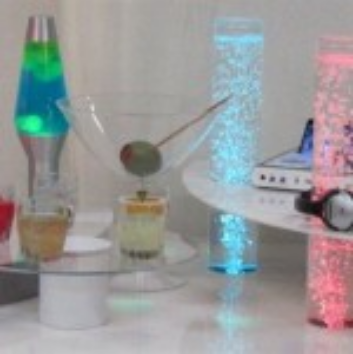Answer the question using only a single word or phrase: 
What colors are emitted by the tall, clear tubes?

Blue and red